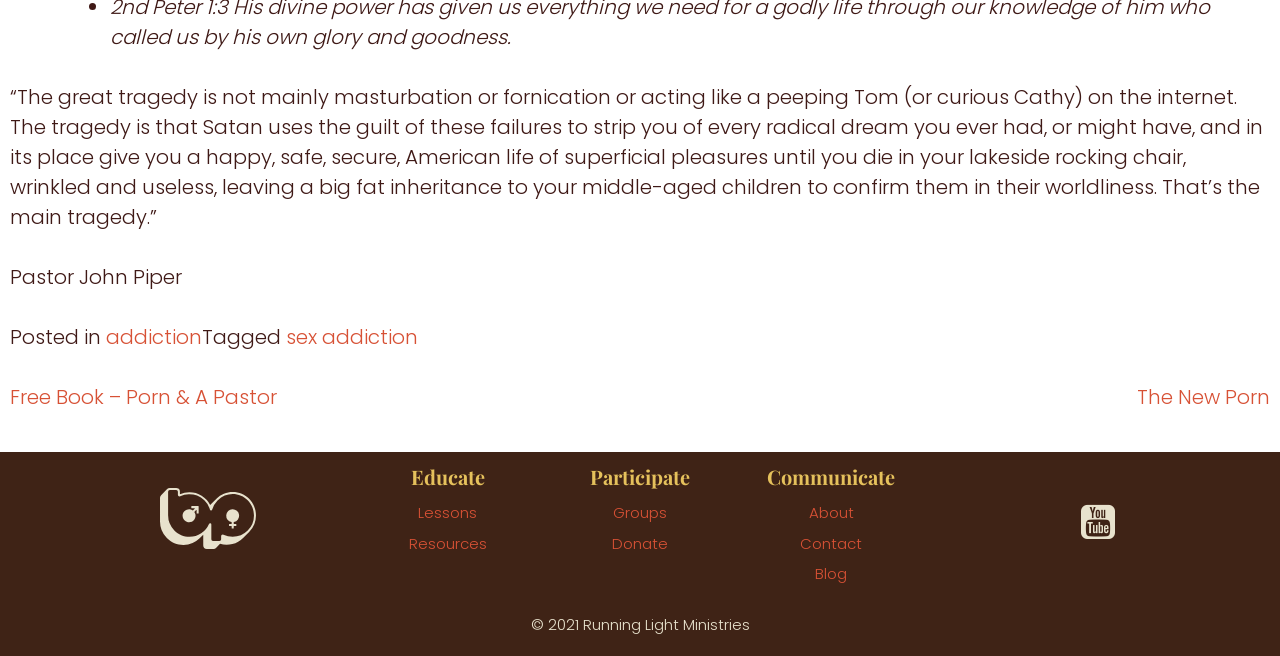What are the main sections of the website?
Please provide a single word or phrase based on the screenshot.

Educate, Participate, Communicate